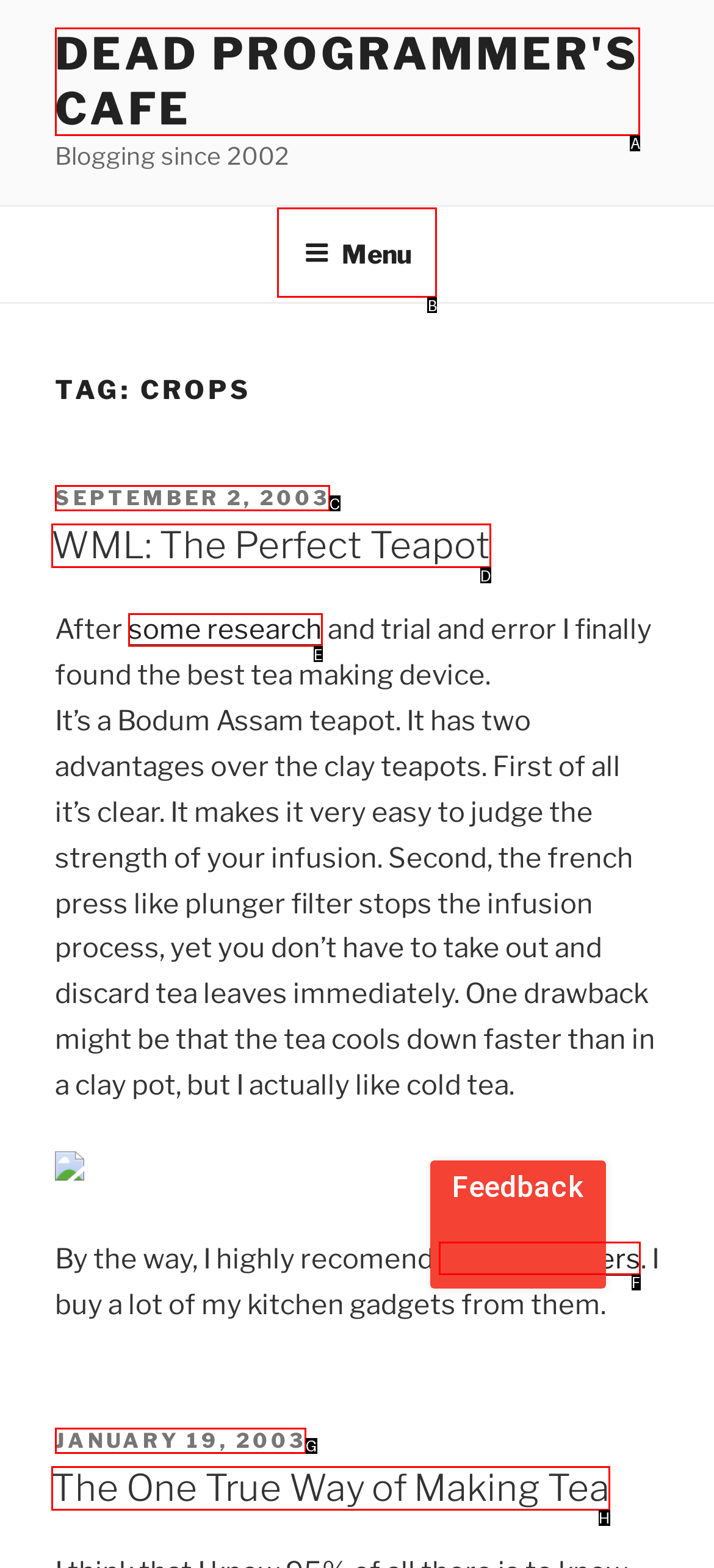Decide which UI element to click to accomplish the task: Visit the 'Kitchen Kapers' website
Respond with the corresponding option letter.

F